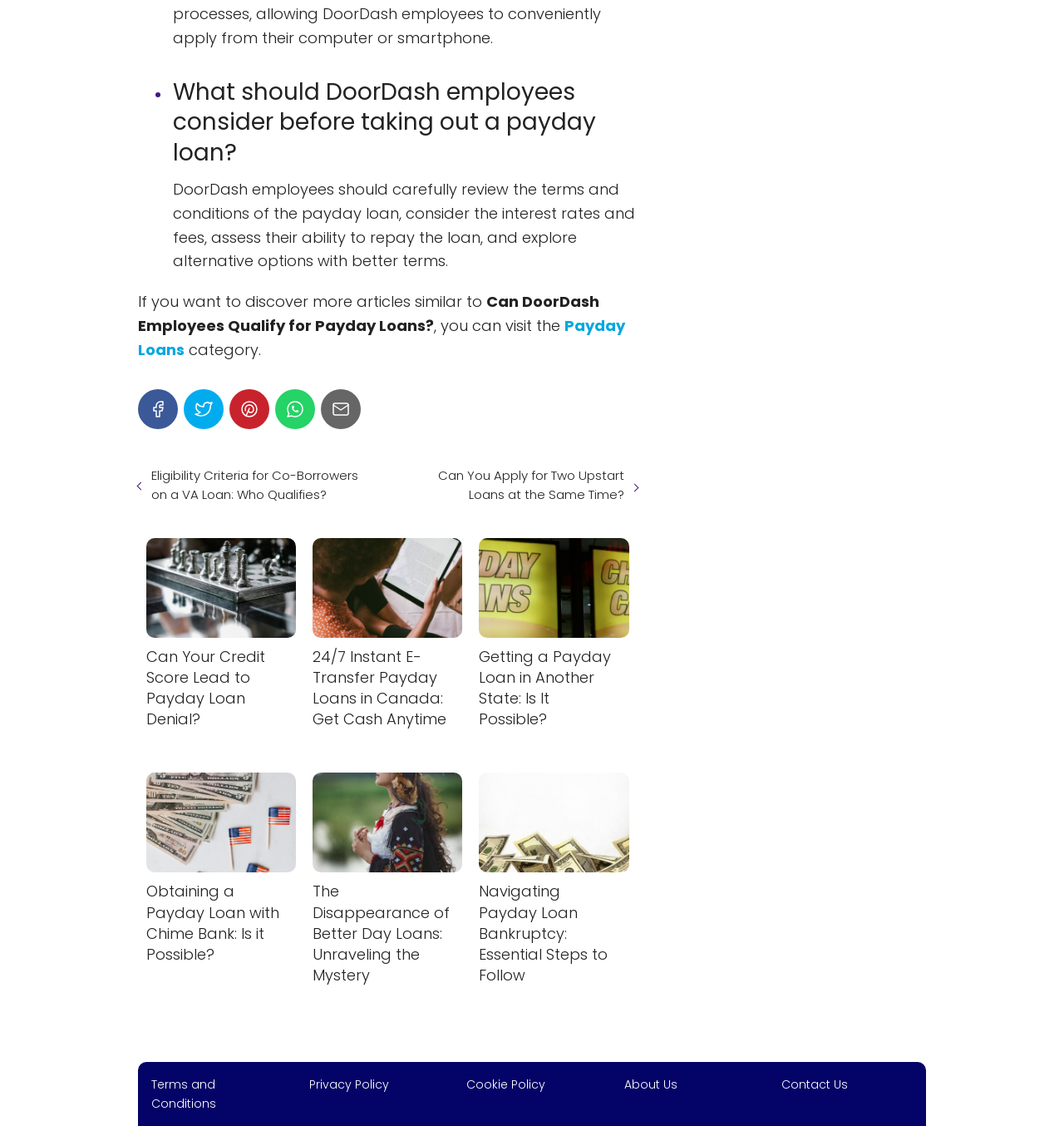Please locate the clickable area by providing the bounding box coordinates to follow this instruction: "View the Terms and Conditions".

[0.142, 0.956, 0.203, 0.987]